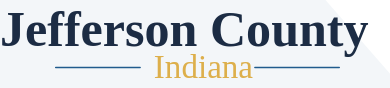What is the color of 'Indiana' in the logo?
Look at the image and respond with a single word or a short phrase.

Gold